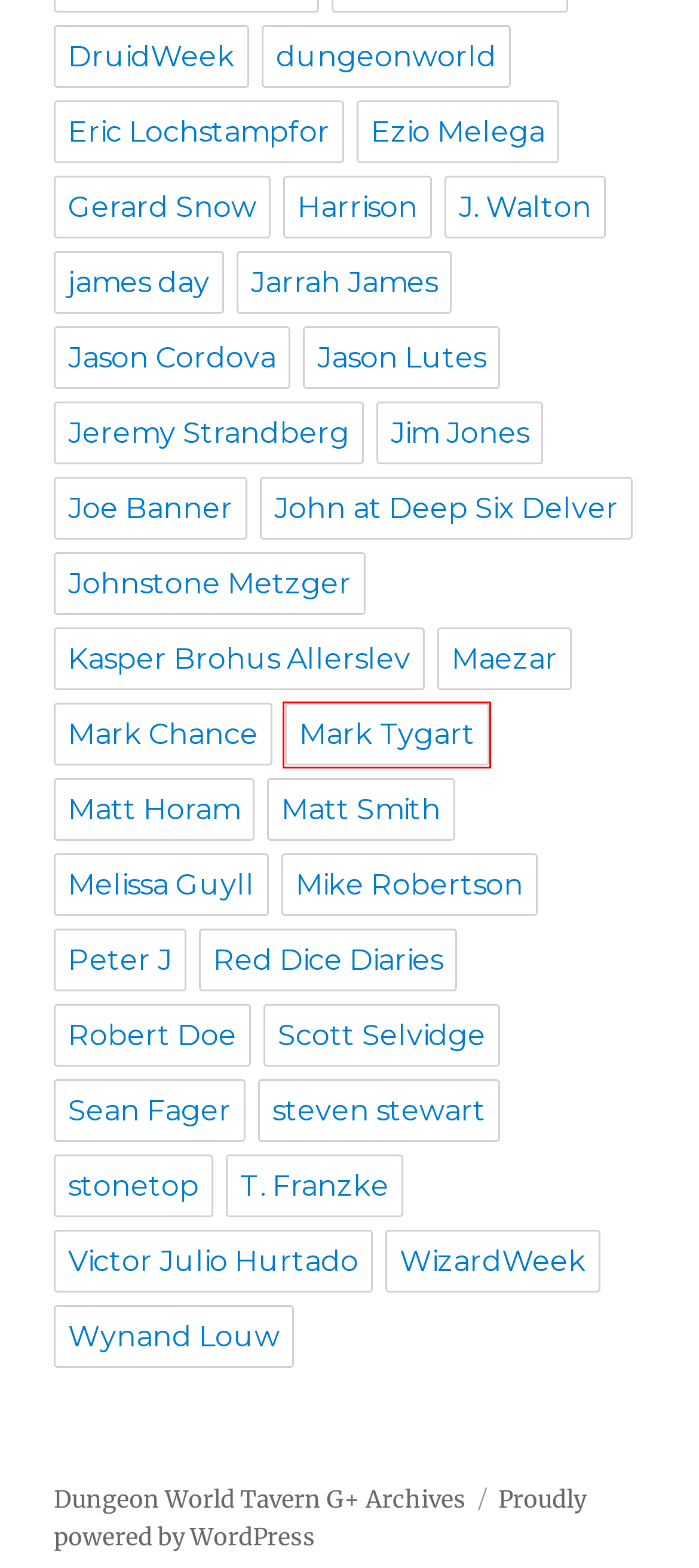You are provided with a screenshot of a webpage where a red rectangle bounding box surrounds an element. Choose the description that best matches the new webpage after clicking the element in the red bounding box. Here are the choices:
A. Matt Horam – Dungeon World Tavern G+ Archives
B. Jason Lutes – Dungeon World Tavern G+ Archives
C. Robert Doe – Dungeon World Tavern G+ Archives
D. Peter J – Dungeon World Tavern G+ Archives
E. Red Dice Diaries – Dungeon World Tavern G+ Archives
F. Mark Tygart – Dungeon World Tavern G+ Archives
G. Maezar – Dungeon World Tavern G+ Archives
H. Harrison – Dungeon World Tavern G+ Archives

F